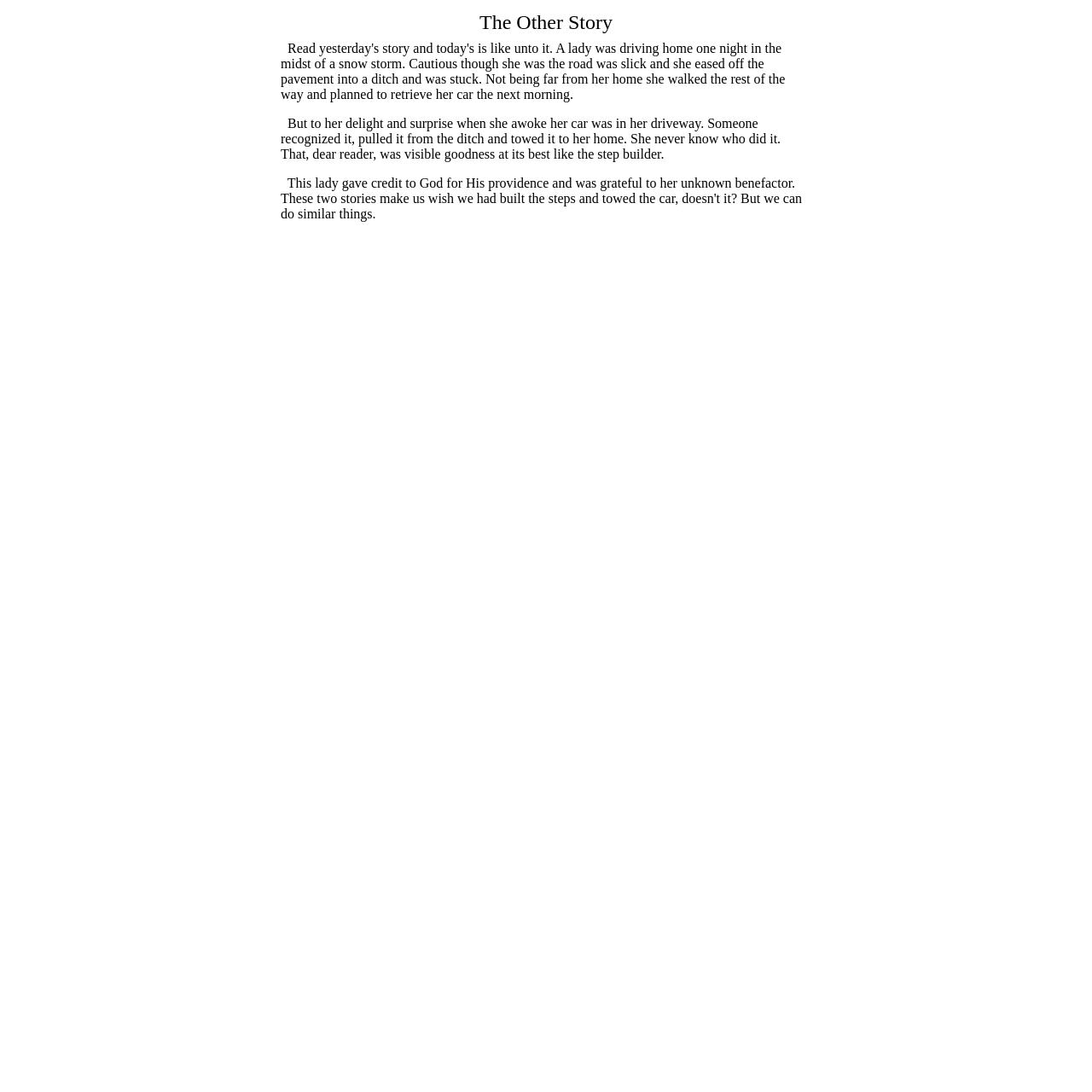Answer in one word or a short phrase: 
How many paragraphs are there in the story?

1